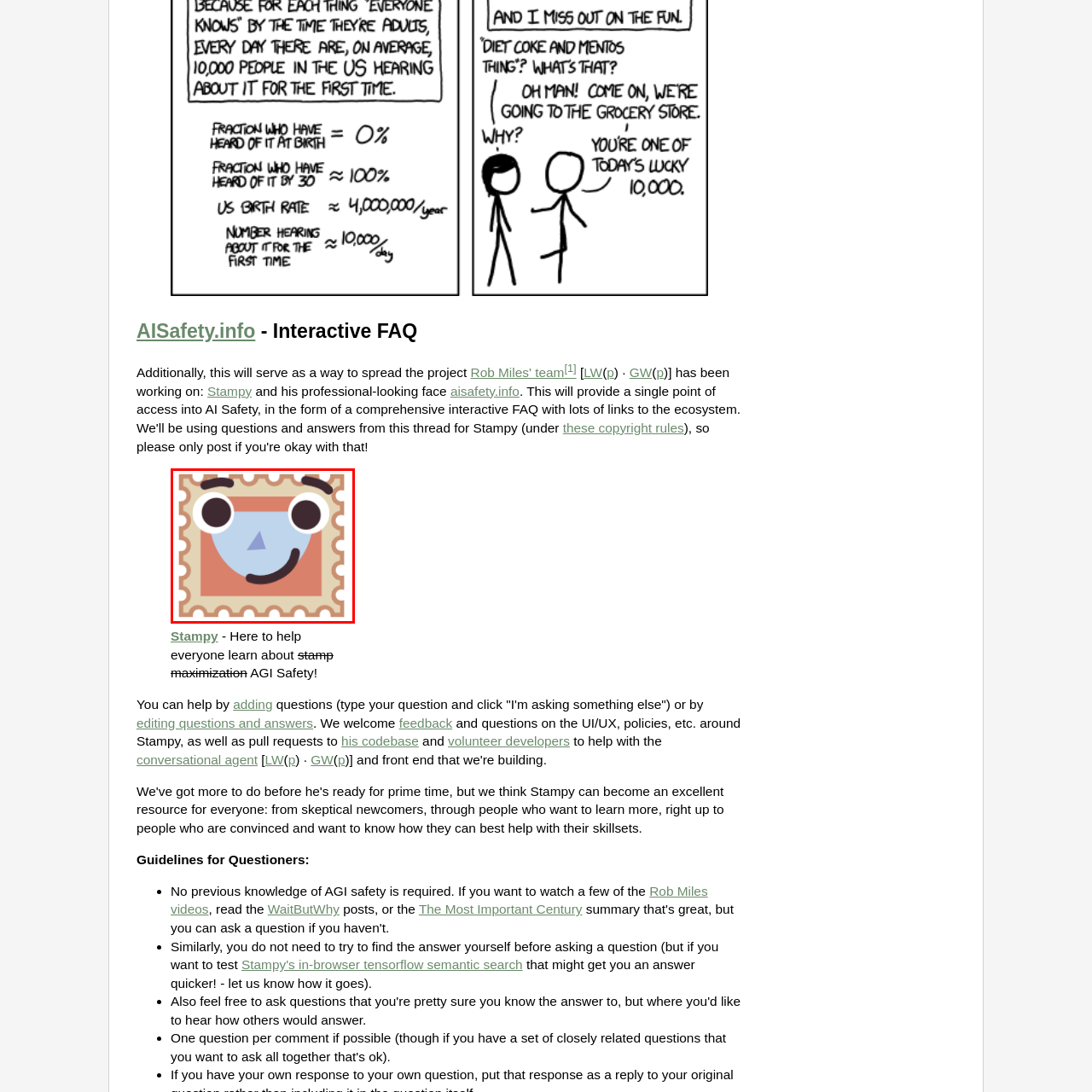Explain in detail what is depicted in the image within the red-bordered box.

The image features a whimsical, cartoonish character resembling a postage stamp with a friendly face. The stamp has a square shape and is decorated with a slightly wavy border, typical of traditional stamps. This character has large, round eyes and a playful smile, with a triangular blue nose adding to its cheerful expression. The background color of the stamp is a warm coral hue, while the face itself is depicted using soft blue and lighter shades. This character is associated with the topic of AGI Safety, intended to help users engage and learn about safety in AI. The caption highlights the character's role in educating and assisting everyone involved in this important conversation.